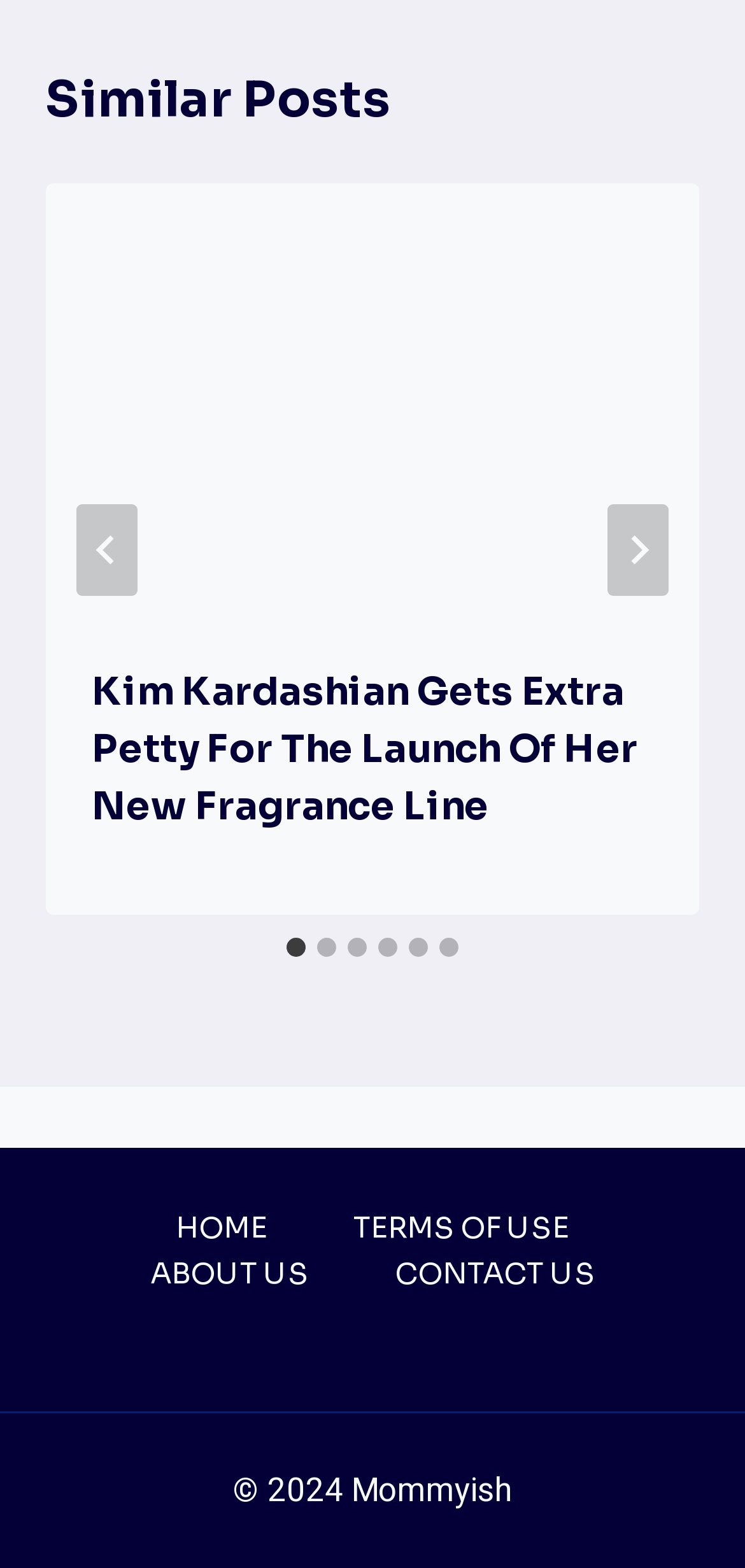Reply to the question below using a single word or brief phrase:
How many navigation links are there in the footer?

4